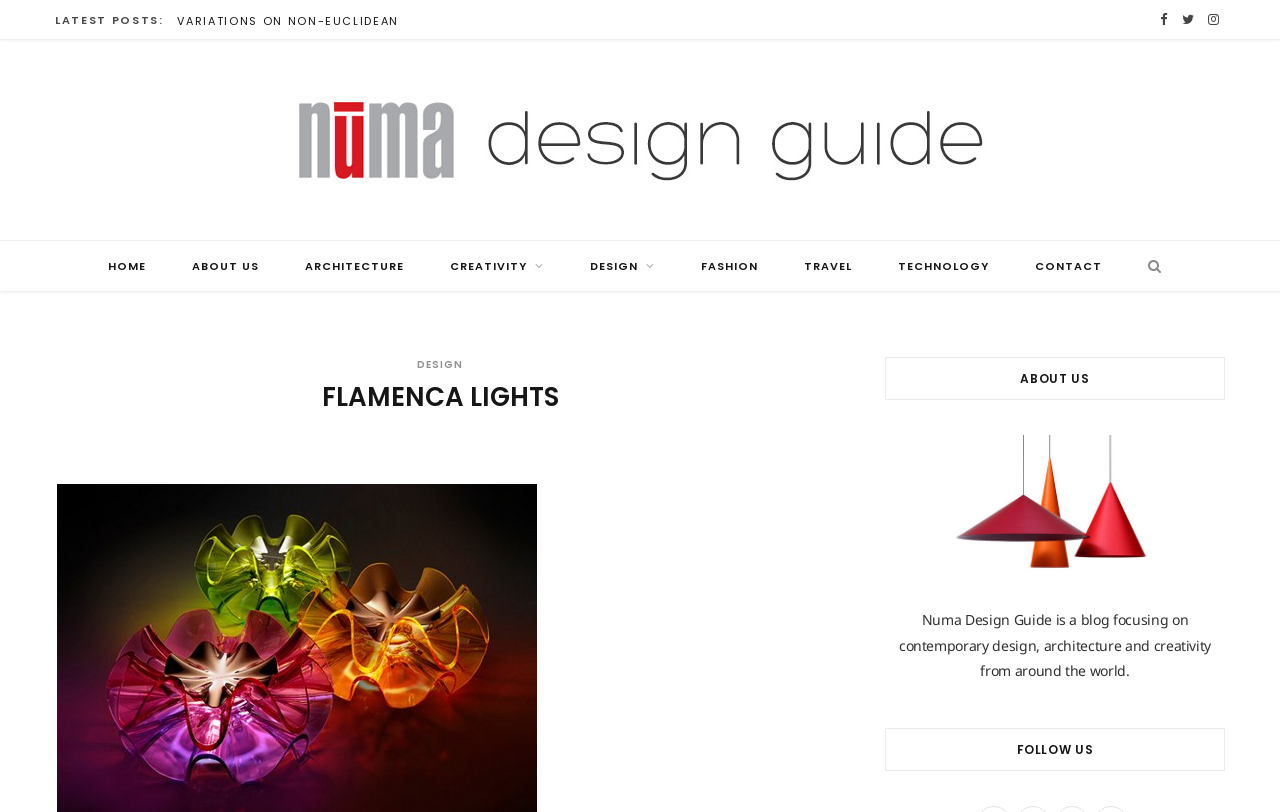Please answer the following question using a single word or phrase: 
What is the name of the blog?

Numa Design Guide